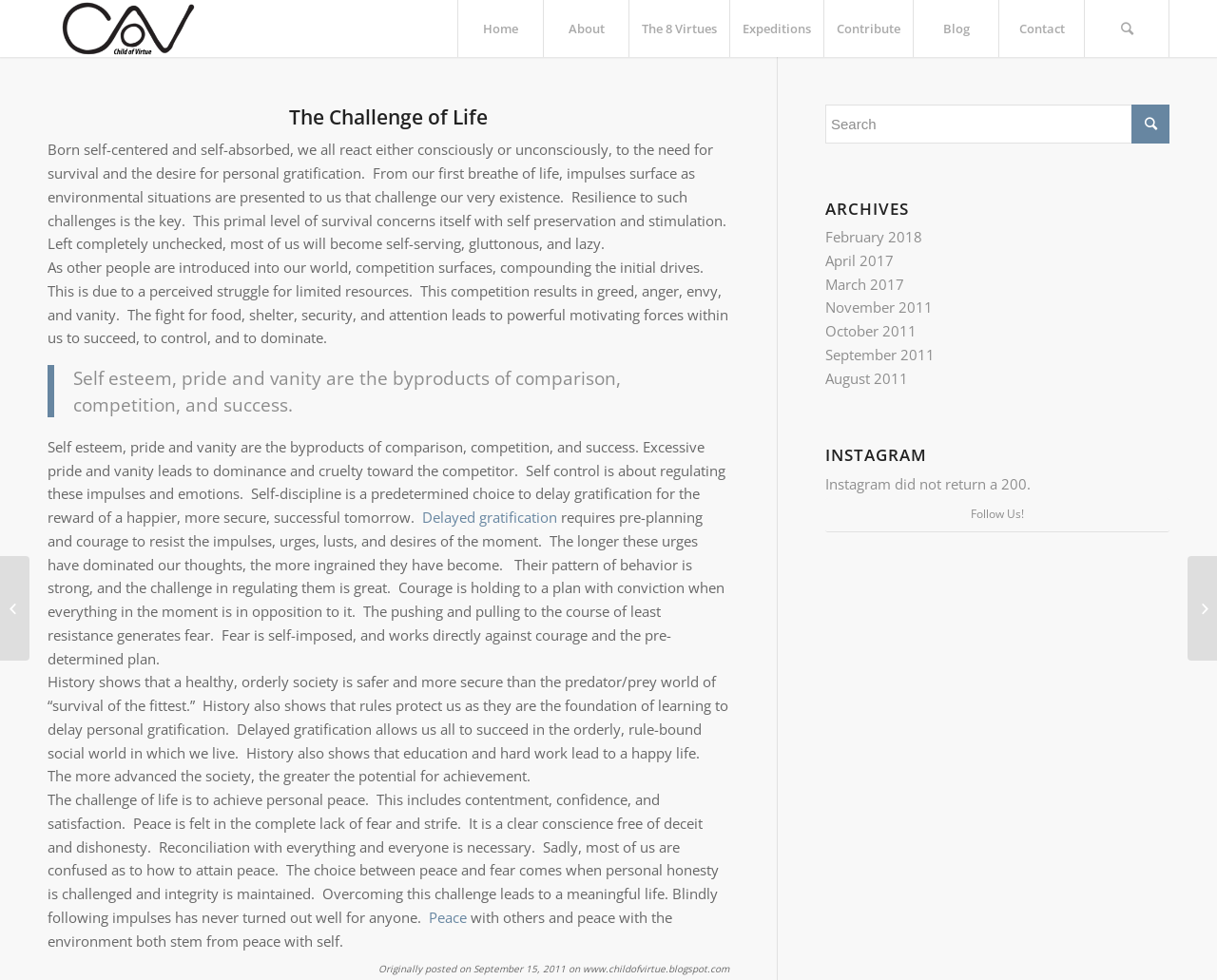Find the bounding box coordinates of the element to click in order to complete the given instruction: "Click the 'Home' link."

[0.376, 0.0, 0.446, 0.058]